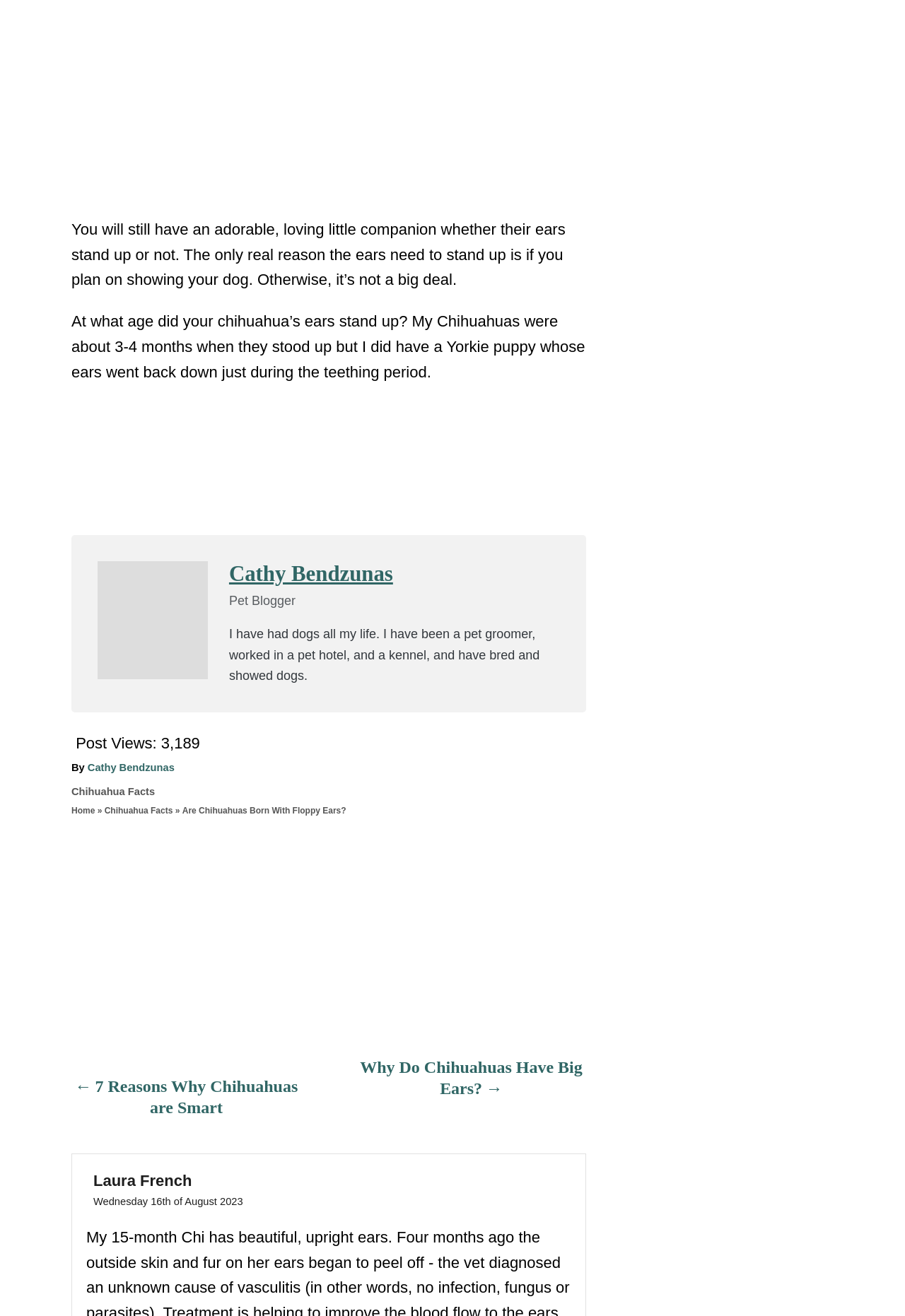Who is the author of this article?
Look at the screenshot and provide an in-depth answer.

The author of this article is Cathy Bendzunas, which can be found by looking at the heading 'Cathy Bendzunas' and the link 'Cathy Bendzunas' below it, indicating that she is the author of the article.